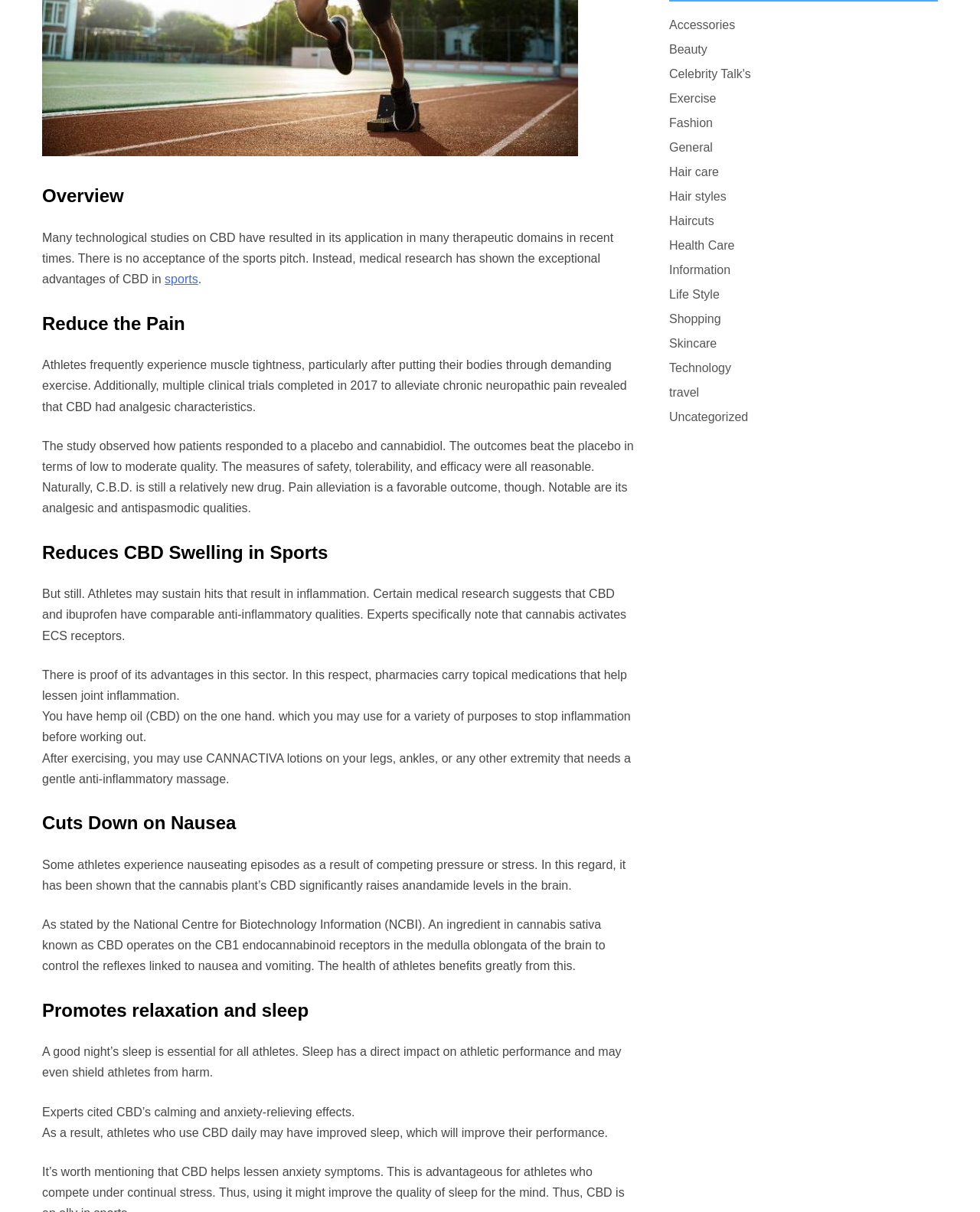Given the description "Hair styles", provide the bounding box coordinates of the corresponding UI element.

[0.683, 0.154, 0.741, 0.171]